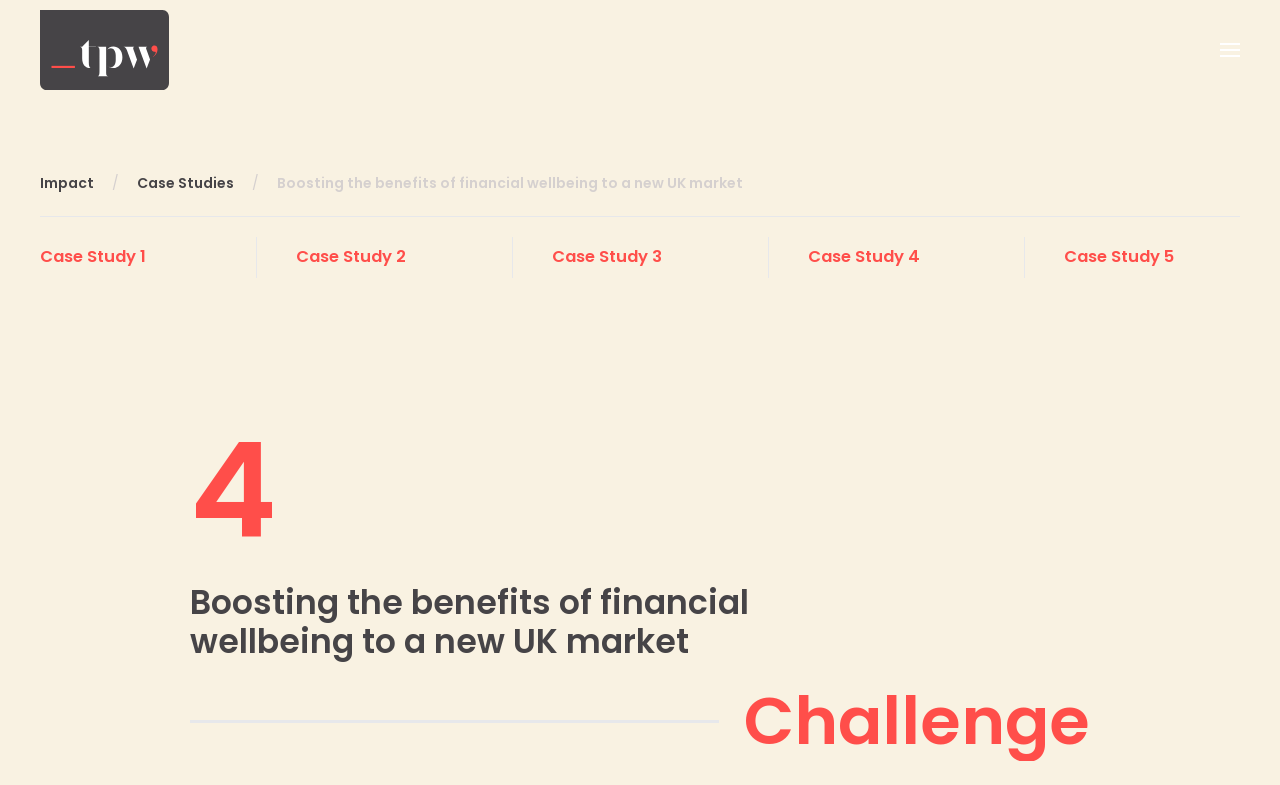Please locate the bounding box coordinates of the element that should be clicked to achieve the given instruction: "Read the 'Challenge'".

[0.581, 0.86, 0.852, 0.977]